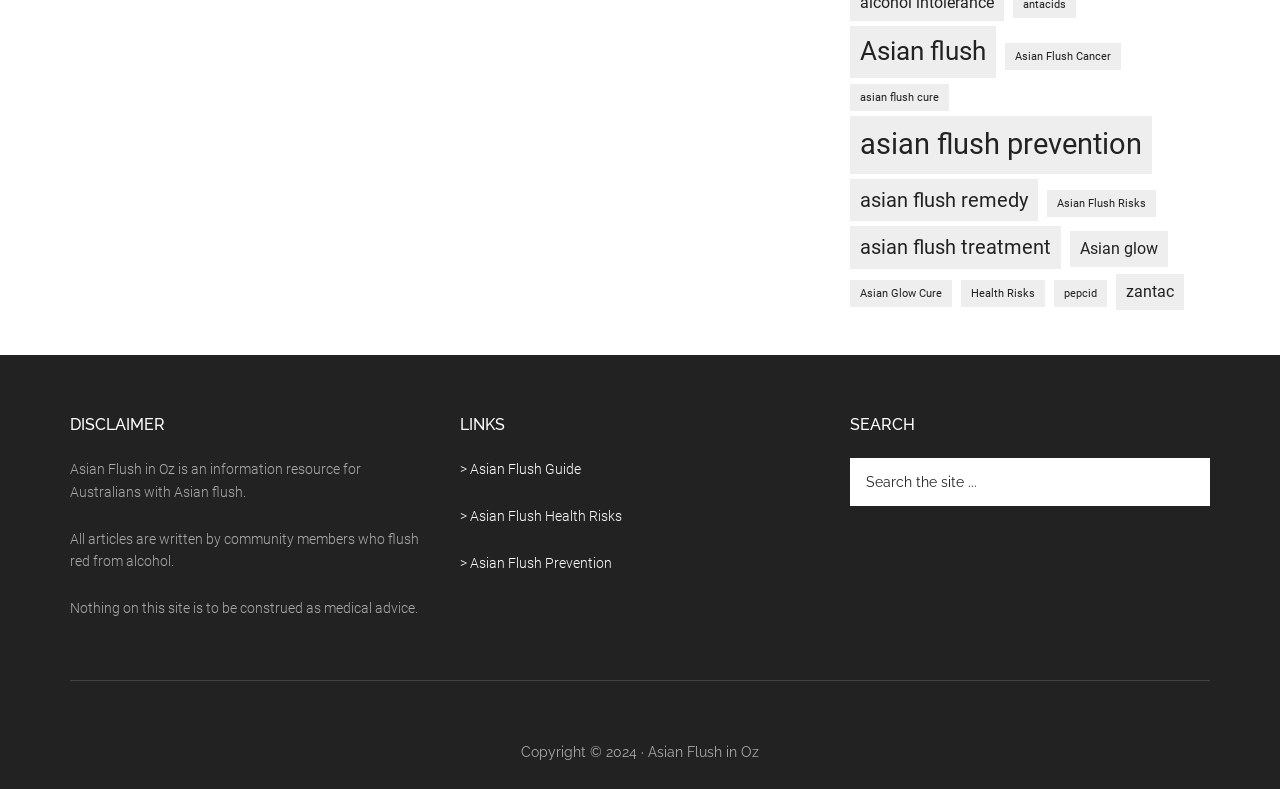Give the bounding box coordinates for this UI element: "pepcid". The coordinates should be four float numbers between 0 and 1, arranged as [left, top, right, bottom].

[0.823, 0.354, 0.865, 0.389]